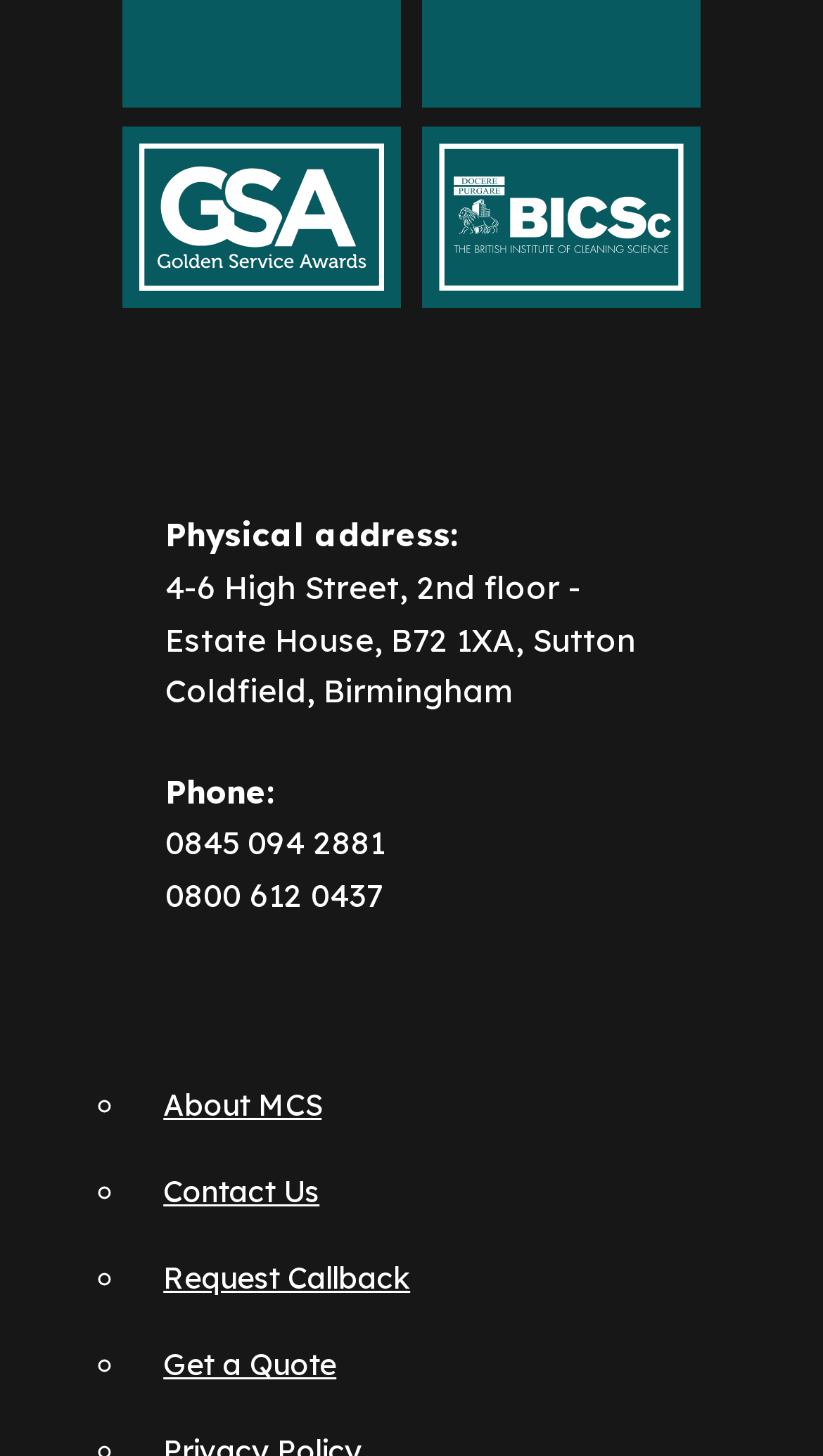Find and provide the bounding box coordinates for the UI element described with: "Get a Quote".

[0.198, 0.925, 0.409, 0.951]